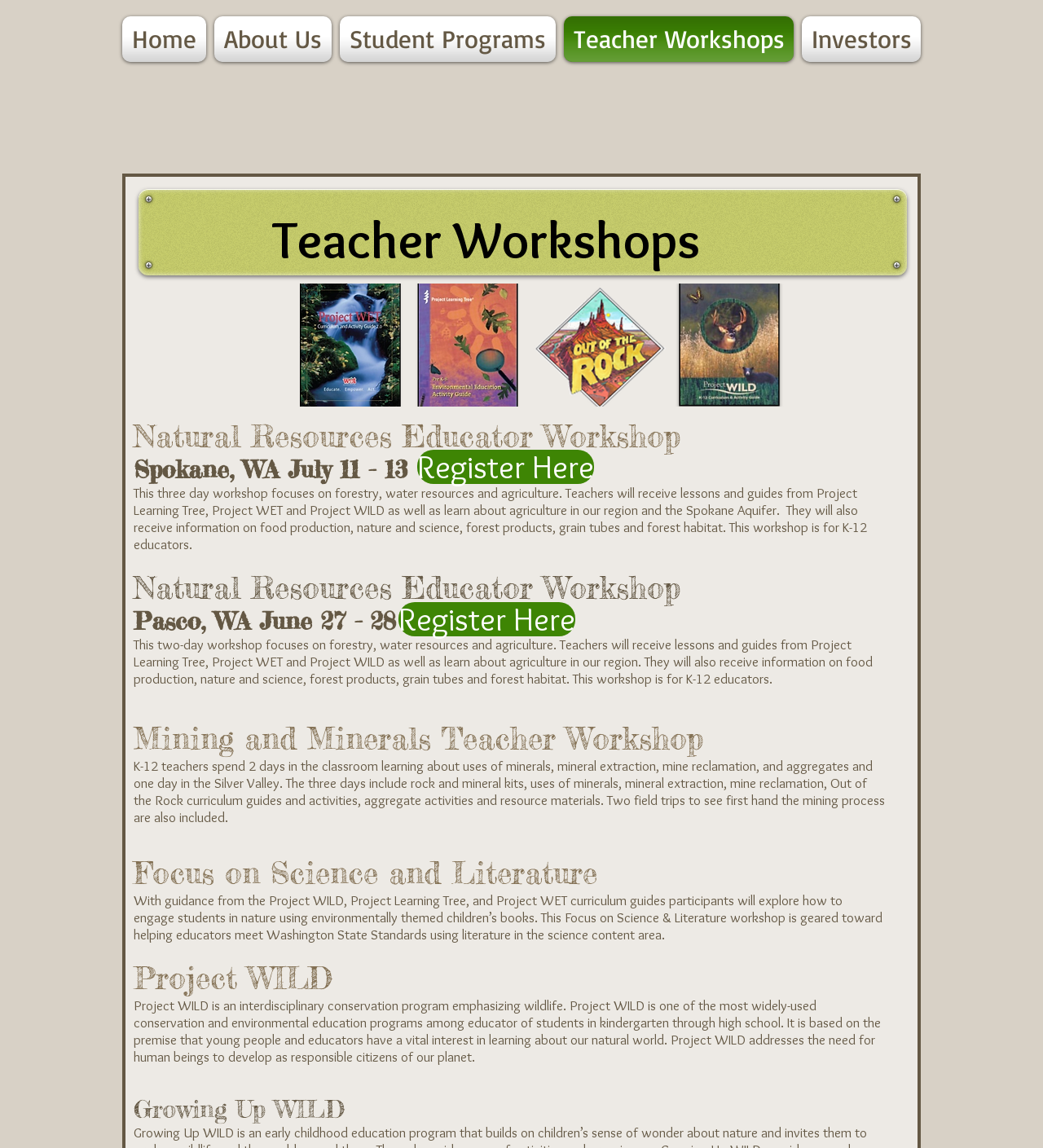Determine the bounding box coordinates for the HTML element described here: "Student Programs".

[0.322, 0.014, 0.537, 0.054]